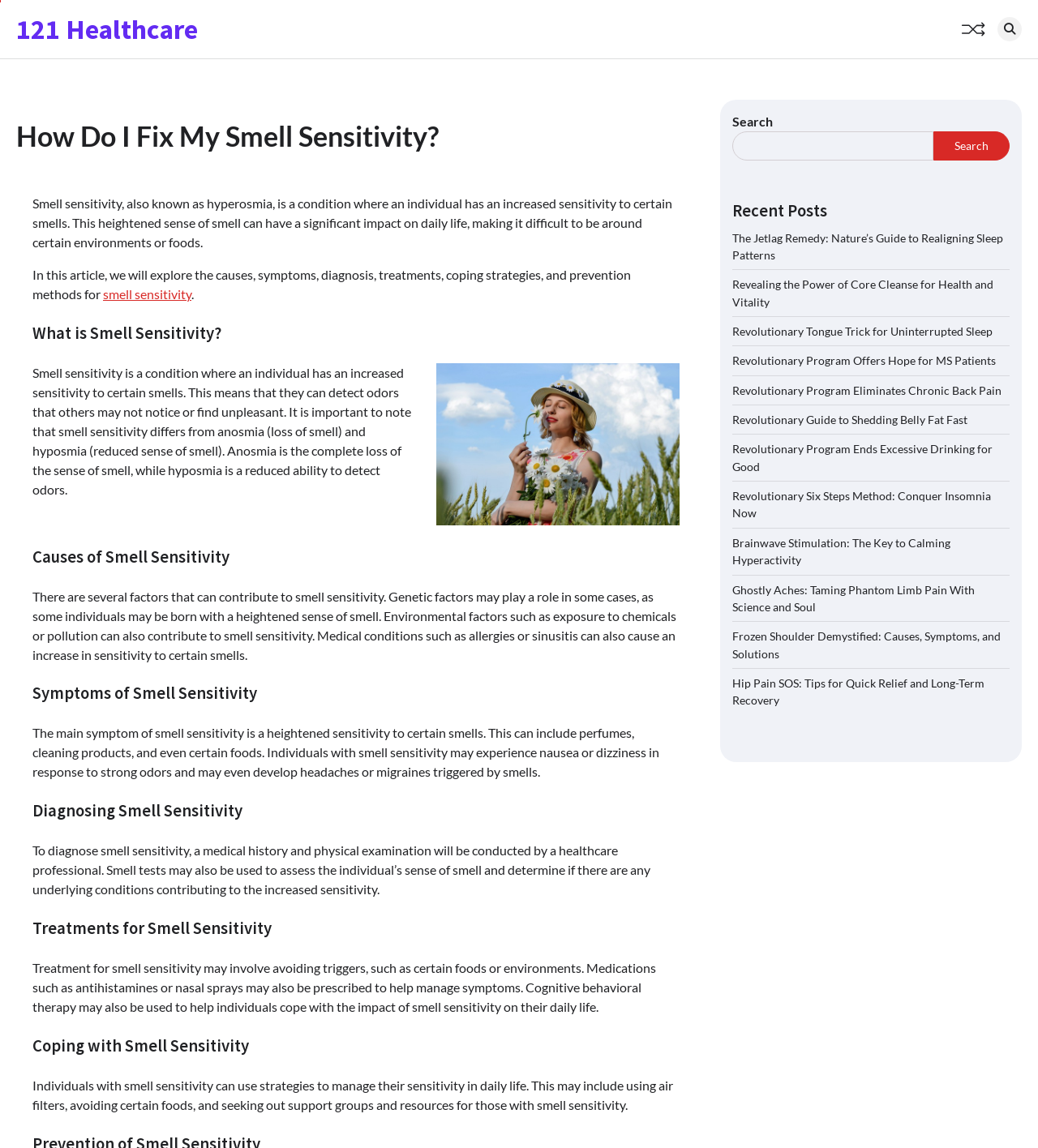Given the element description parent_node: Search name="s", identify the bounding box coordinates for the UI element on the webpage screenshot. The format should be (top-left x, top-left y, bottom-right x, bottom-right y), with values between 0 and 1.

[0.705, 0.114, 0.899, 0.14]